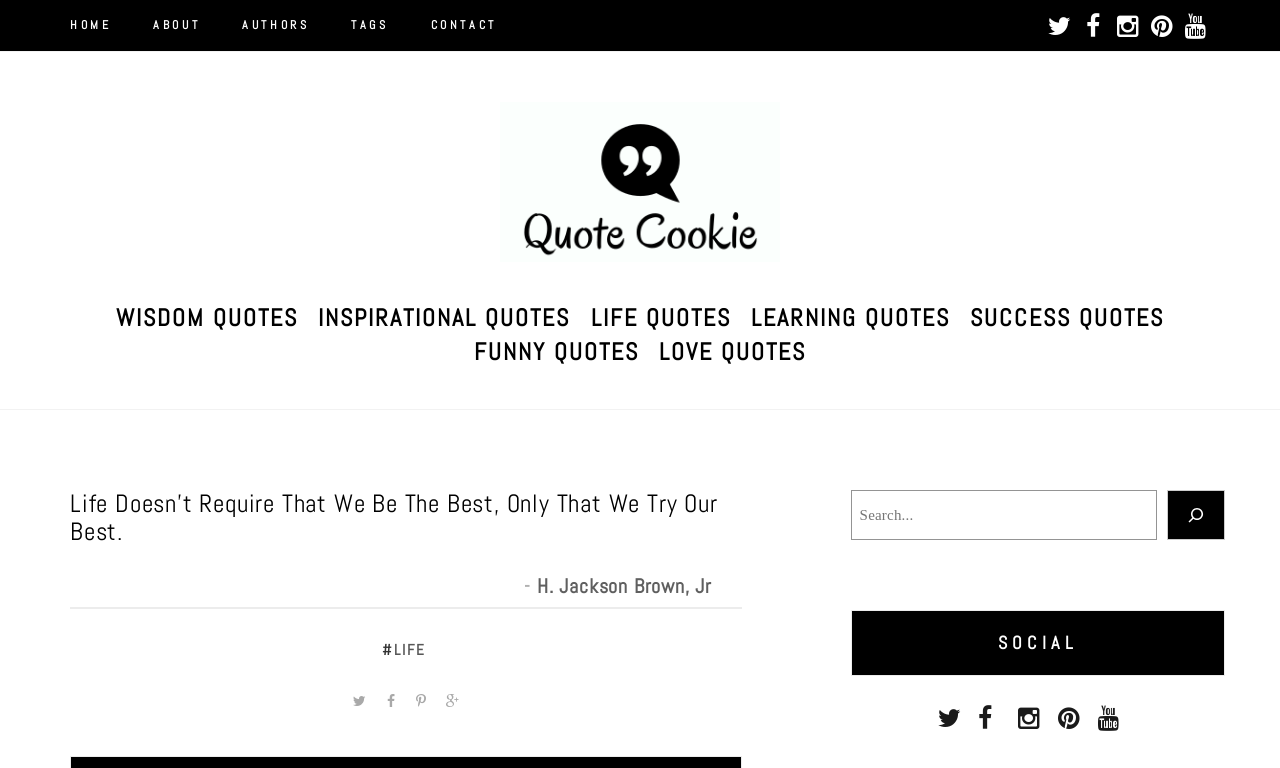Using the provided element description, identify the bounding box coordinates as (top-left x, top-left y, bottom-right x, bottom-right y). Ensure all values are between 0 and 1. Description: Funny Quotes

[0.364, 0.437, 0.505, 0.47]